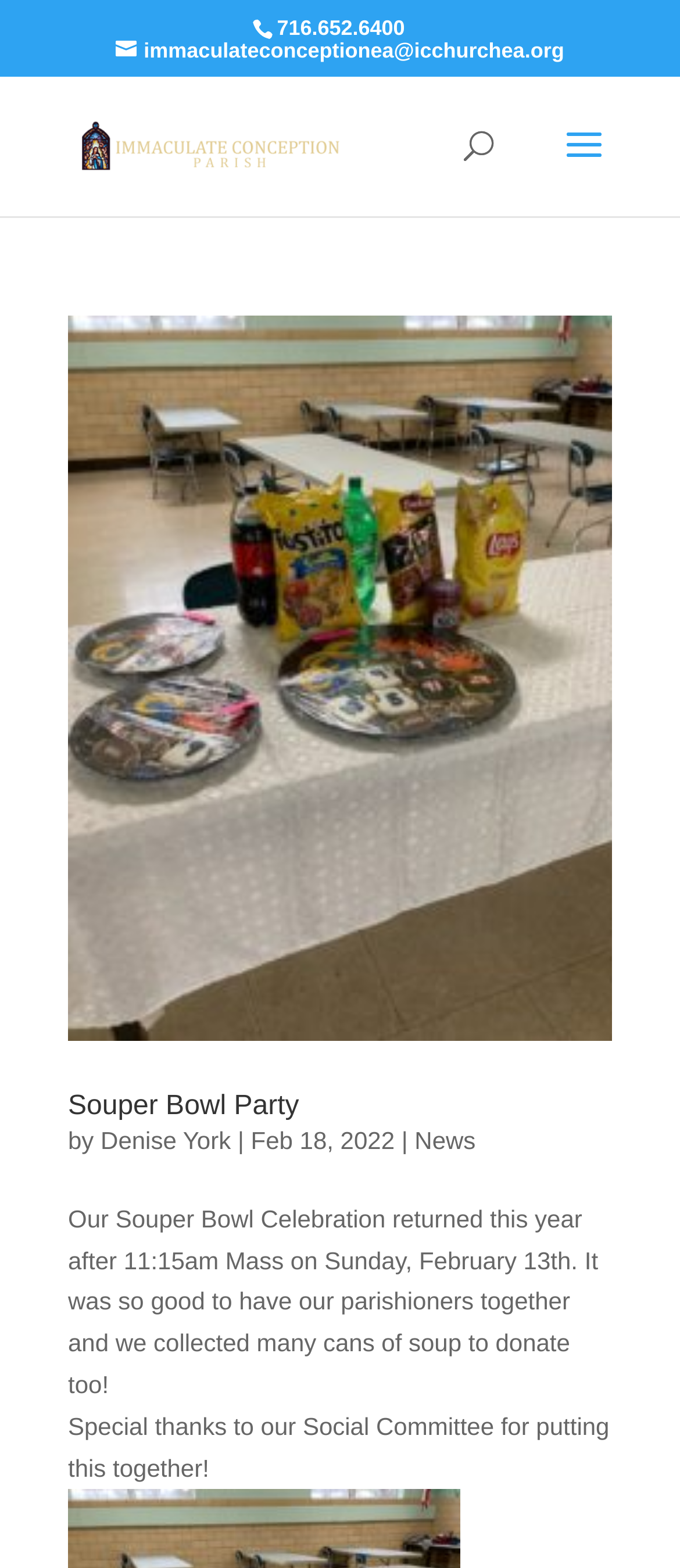Provide a thorough description of the webpage's content and layout.

The webpage is about Denise York, an author at Immaculate Conception Parish, and it appears to be a blog or article page. At the top, there is a phone number "716.652.6400" and an email address "immaculateconceptionea@icchurchea.org" with a link to the parish's website. Below these, there is a search bar with a searchbox labeled "Search for:".

On the left side, there is a section with a heading "Souper Bowl Party" and an image related to the event. Below the heading, there is a link to the event, followed by the author's name "Denise York" and the date "Feb 18, 2022". There is also a link to the "News" section.

The main content of the page is a blog post about the Souper Bowl Celebration, which took place on Sunday, February 13th. The post describes the event, mentioning that it was good to have parishioners together and that many cans of soup were collected to donate. The post also expresses special thanks to the Social Committee for organizing the event.

There are a total of 3 images on the page, including the parish's logo, the Souper Bowl Party image, and another image related to the event. There are also several links, including links to the parish's website, the Souper Bowl Party event, and the News section.